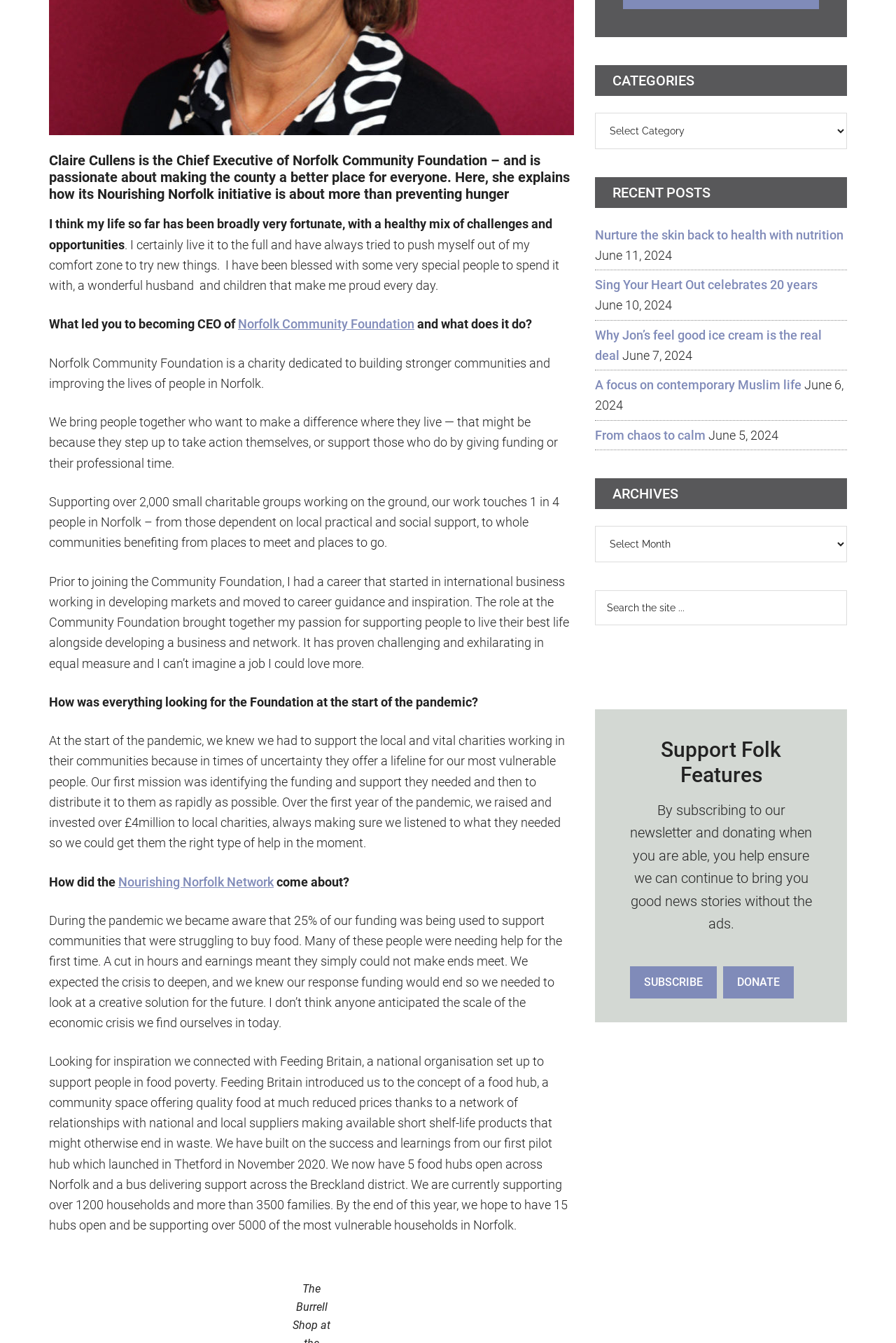Locate and provide the bounding box coordinates for the HTML element that matches this description: "From chaos to calm".

[0.664, 0.318, 0.788, 0.329]